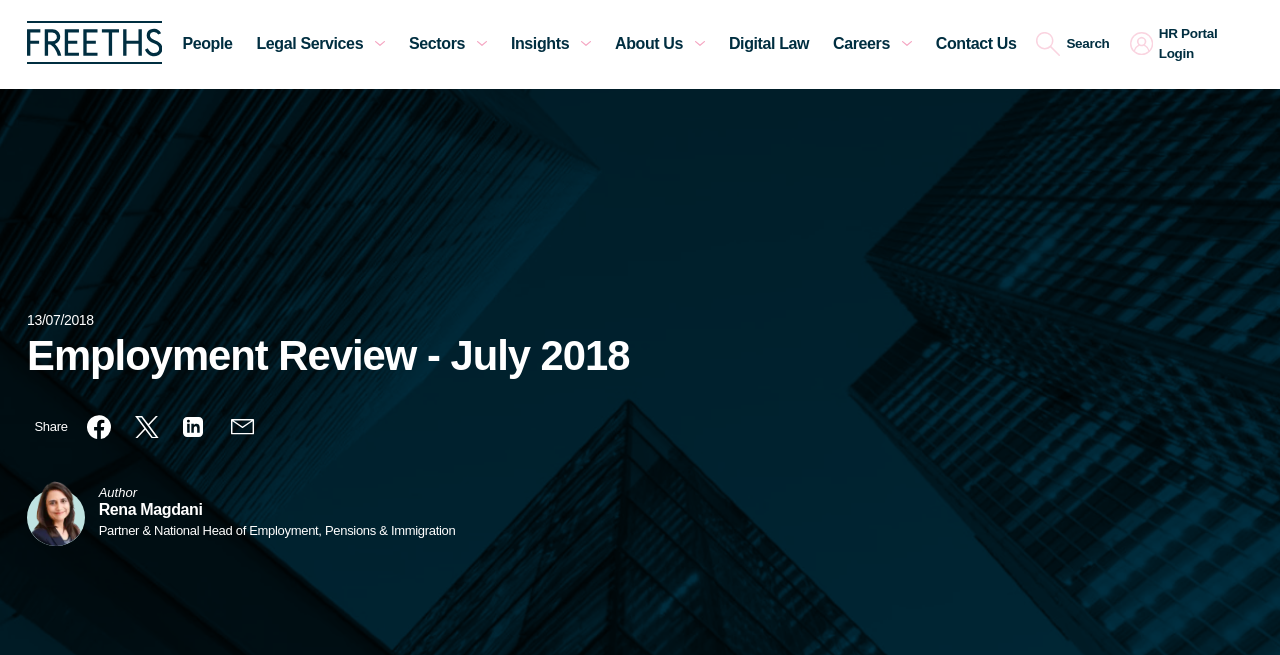Please identify the bounding box coordinates of the clickable area that will allow you to execute the instruction: "go to homepage".

[0.021, 0.076, 0.127, 0.102]